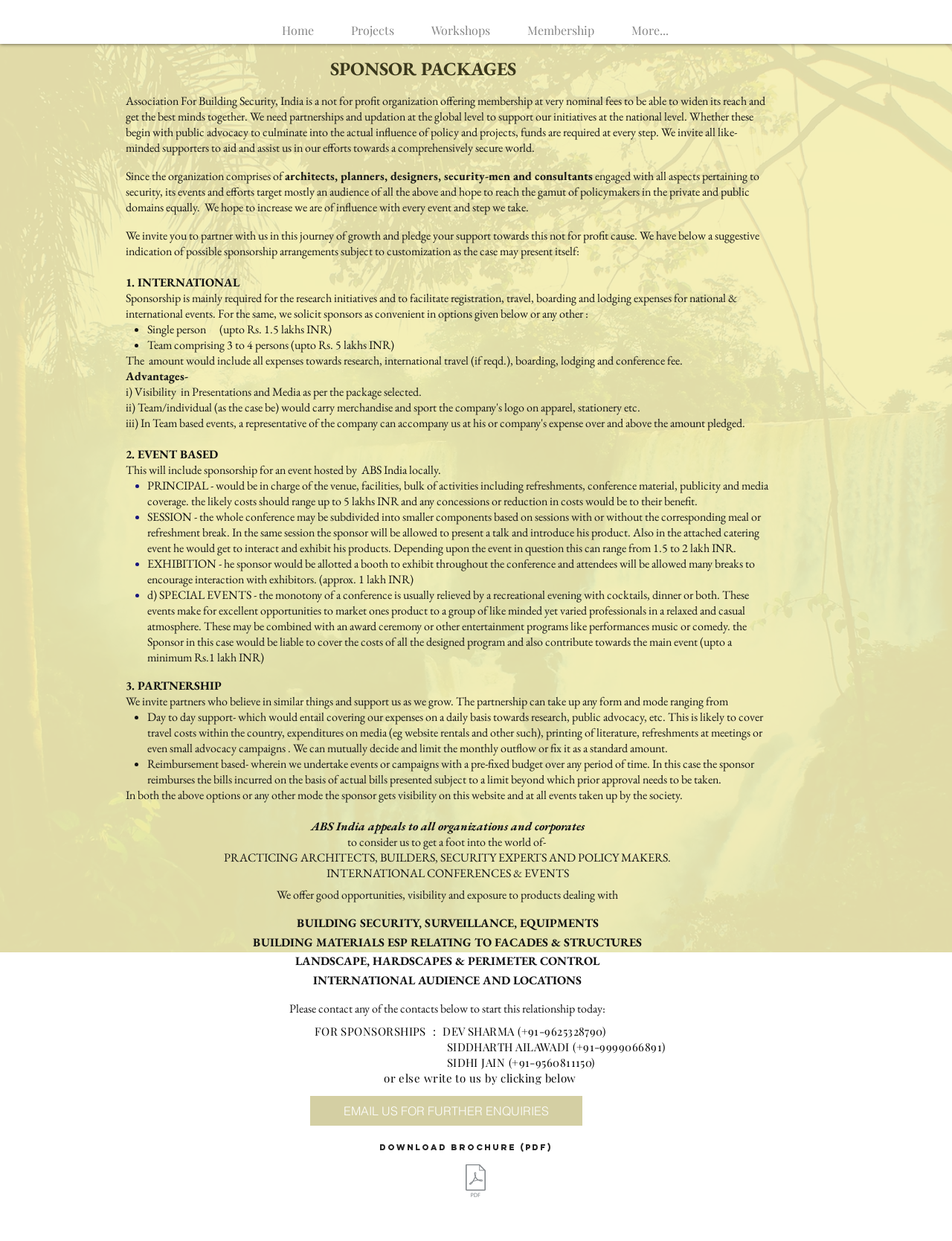Locate the bounding box of the UI element described in the following text: "Membership".

[0.534, 0.003, 0.644, 0.035]